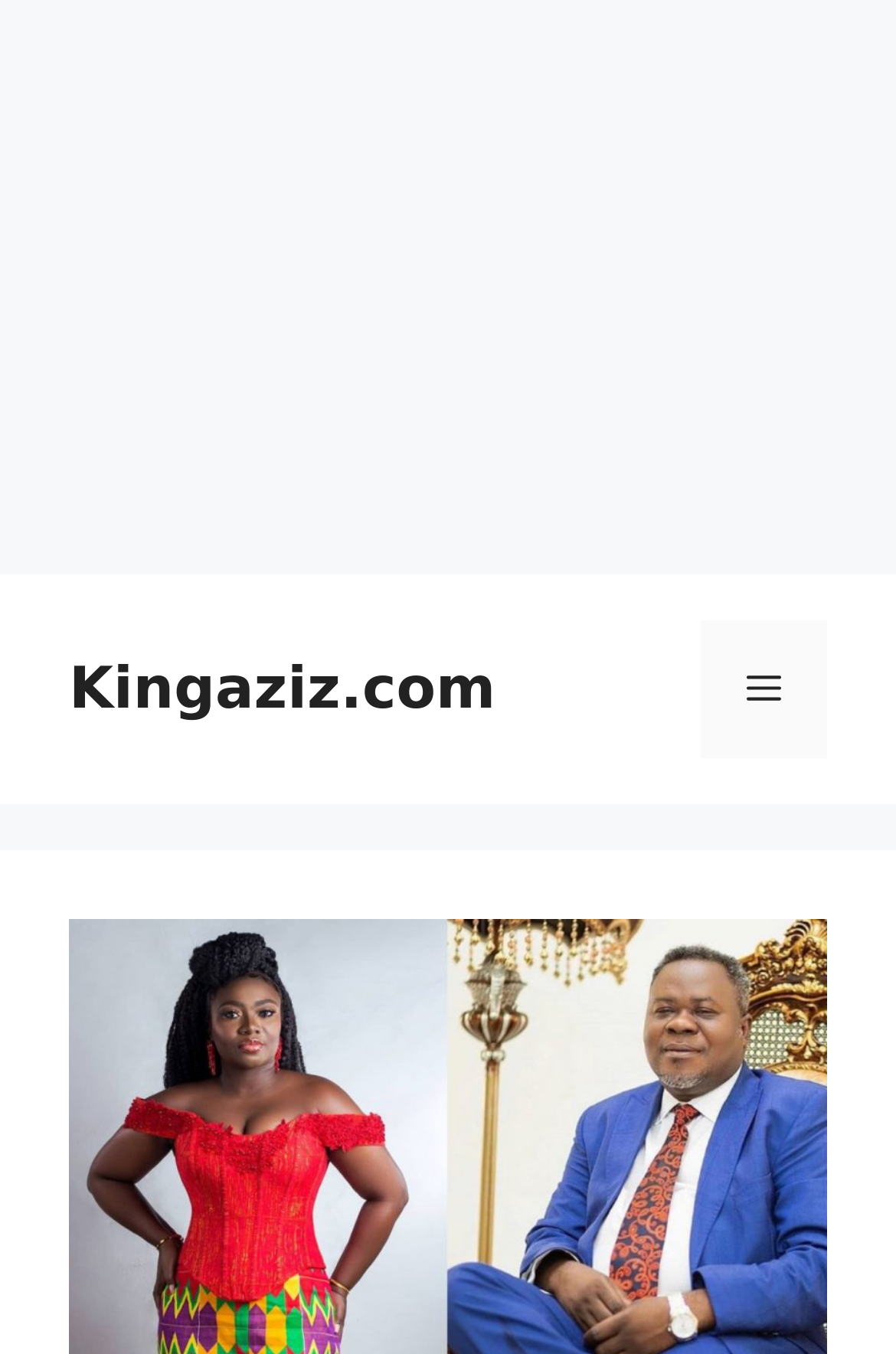Given the webpage screenshot and the description, determine the bounding box coordinates (top-left x, top-left y, bottom-right x, bottom-right y) that define the location of the UI element matching this description: alt="Danish-Thai Chamber Of Commerce Logo"

None